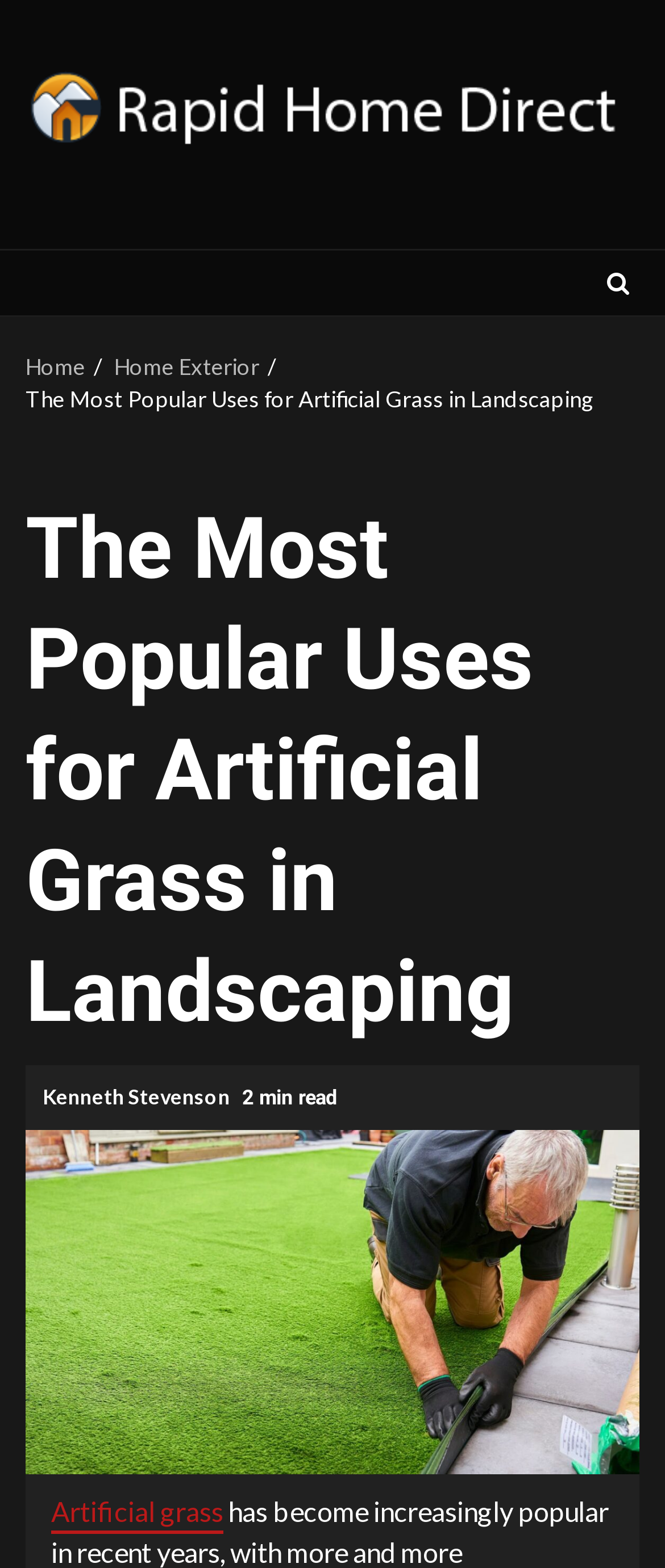Identify the bounding box of the UI element that matches this description: "title="Search"".

[0.897, 0.159, 0.962, 0.201]